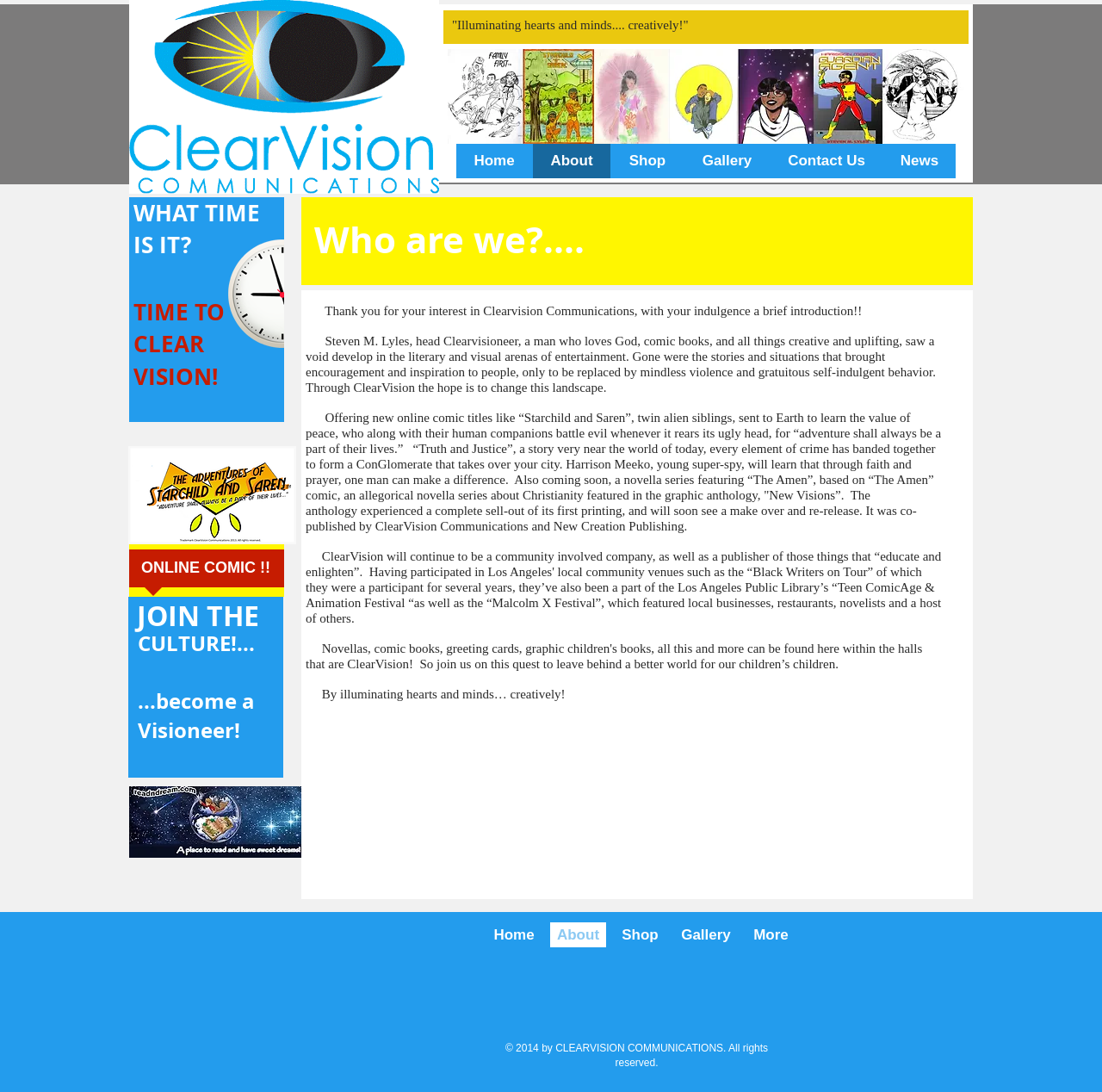What is the slogan of Clearvision Communications?
Please respond to the question thoroughly and include all relevant details.

The slogan is found in the StaticText element with OCR text 'Illuminating hearts and minds.... creatively!' at the top of the webpage, which suggests that the company's mission is to inspire and uplift people through creative means.